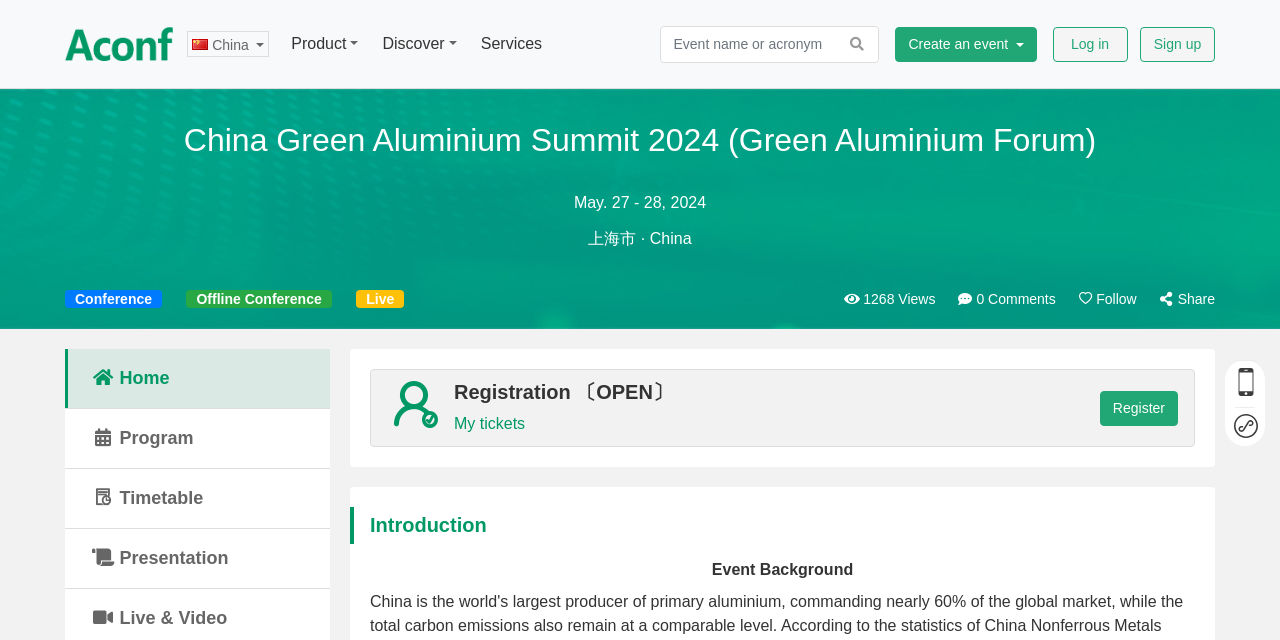What is the registration status of the conference?
Based on the image, give a one-word or short phrase answer.

OPEN